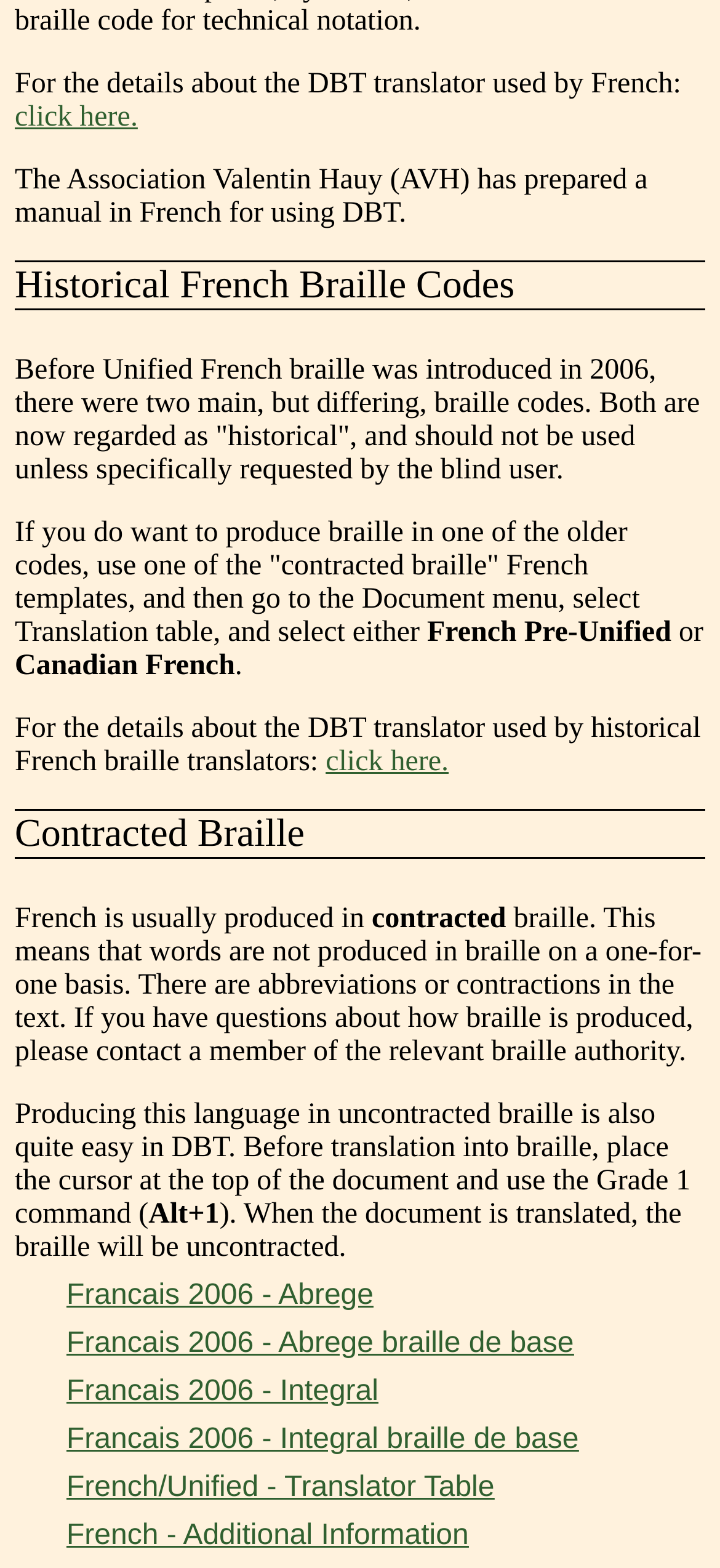Identify the bounding box coordinates of the section that should be clicked to achieve the task described: "click here to learn about the DBT translator used by French".

[0.021, 0.065, 0.191, 0.085]